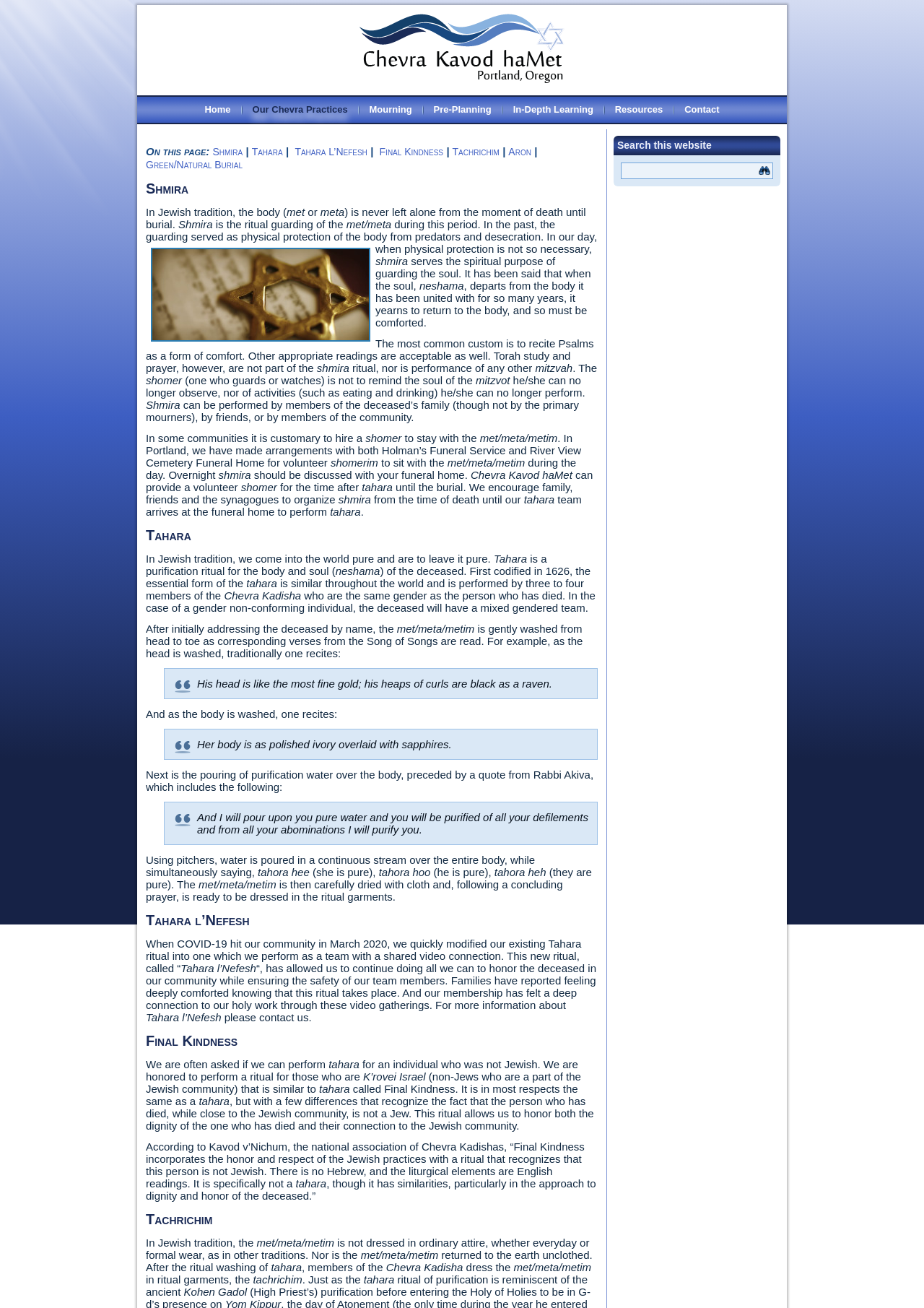Locate the bounding box coordinates of the clickable element to fulfill the following instruction: "Click on the 'Home' link". Provide the coordinates as four float numbers between 0 and 1 in the format [left, top, right, bottom].

[0.215, 0.077, 0.256, 0.091]